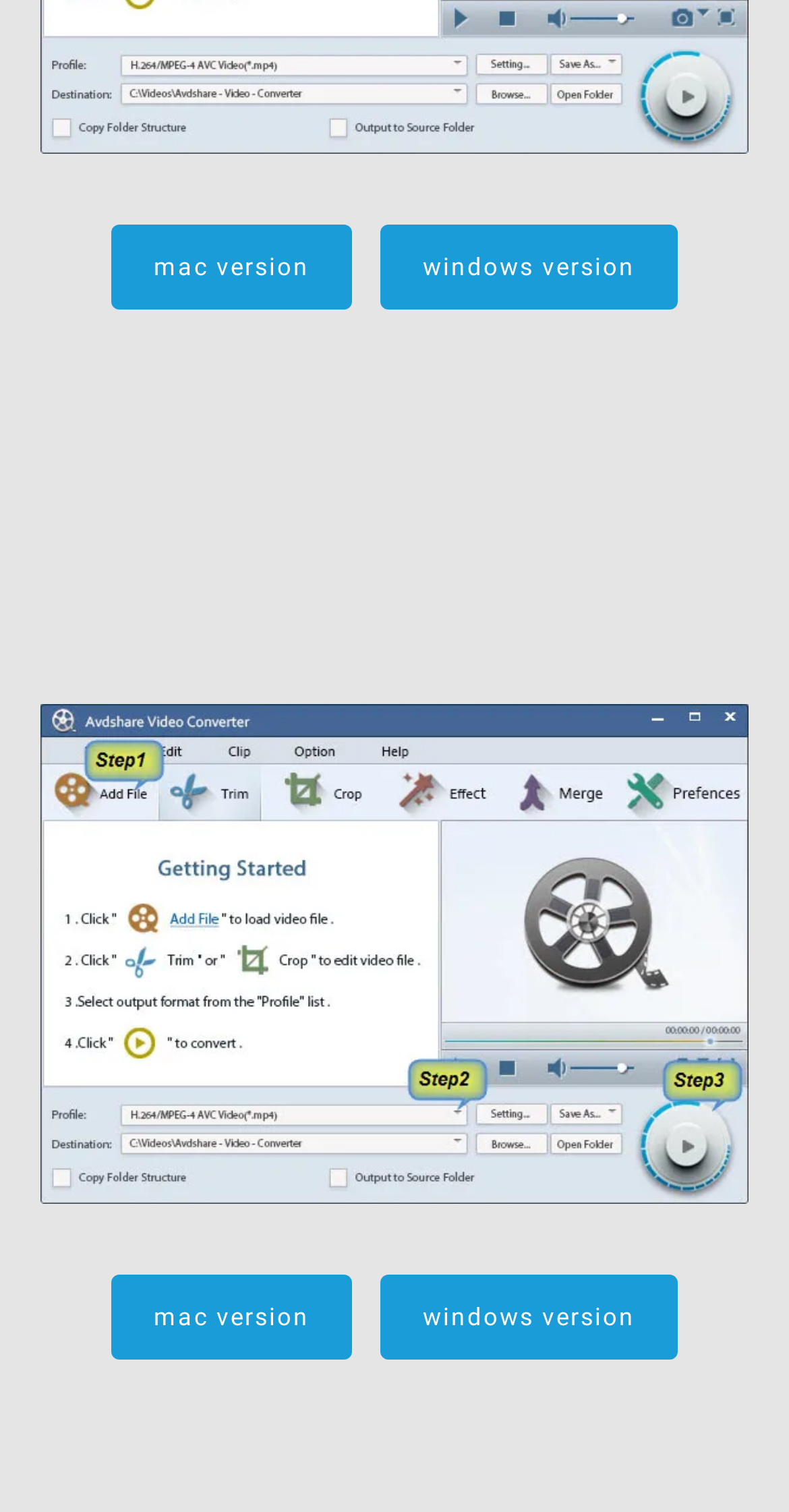How many versions of the software are available?
Please use the image to provide an in-depth answer to the question.

There are two versions of the software available, which are the 'mac version' and the 'windows version', each with two download links on the webpage.